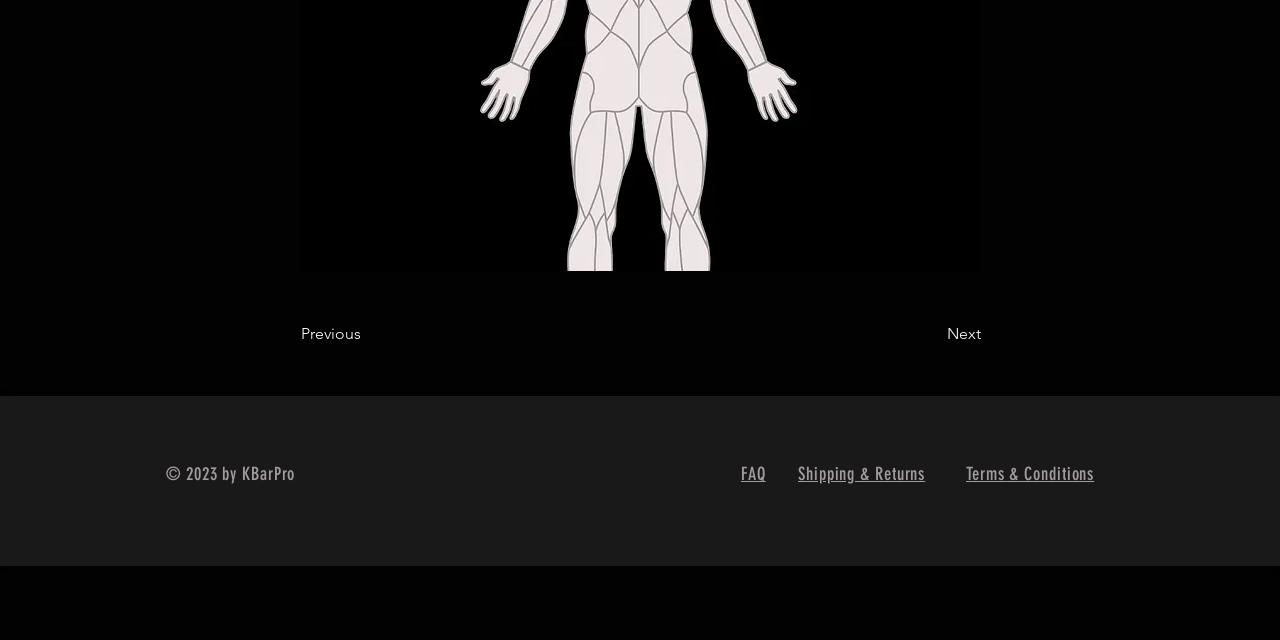Provide the bounding box coordinates for the UI element that is described by this text: "Previous". The coordinates should be in the form of four float numbers between 0 and 1: [left, top, right, bottom].

[0.235, 0.491, 0.338, 0.554]